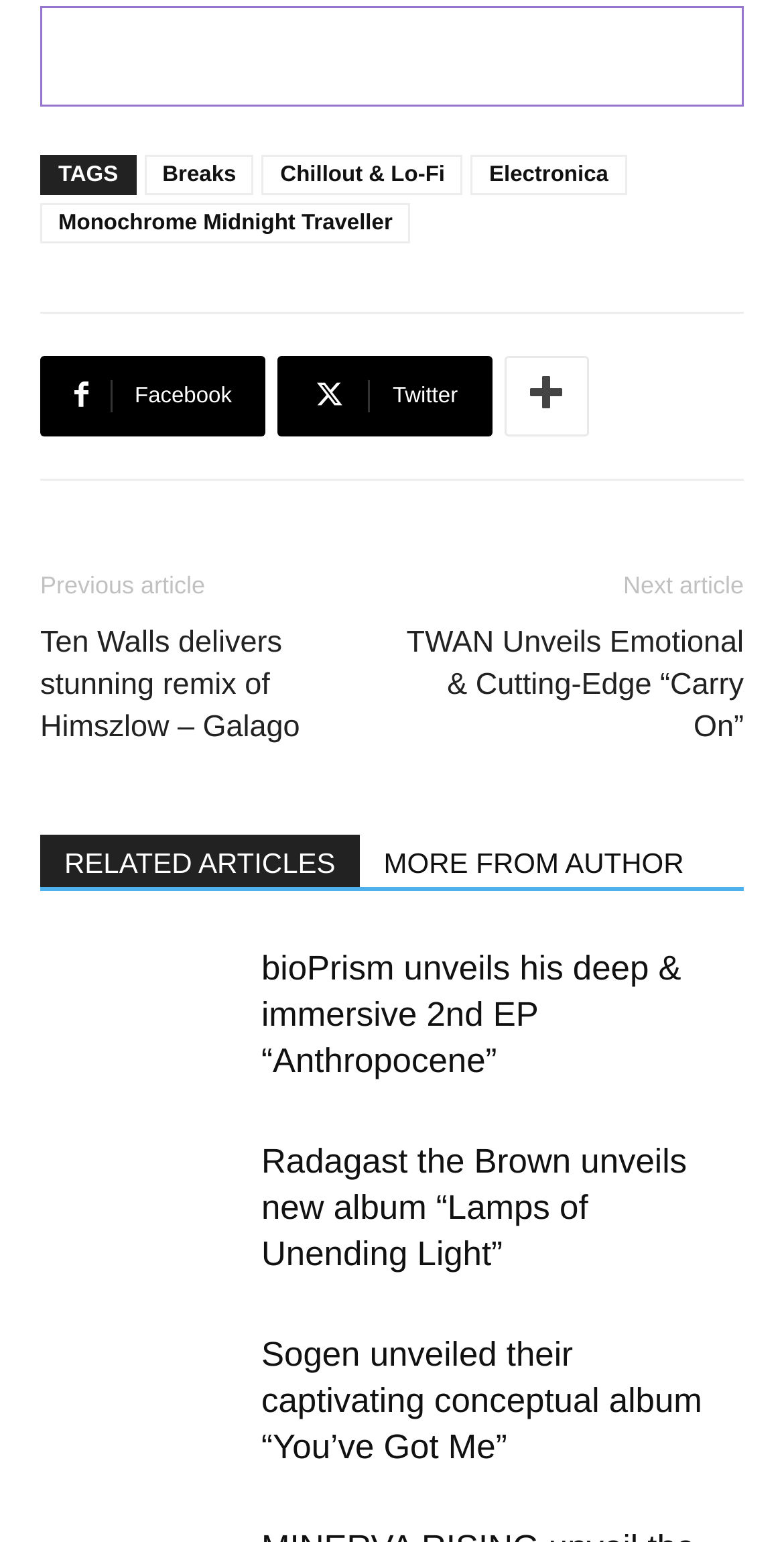Please determine the bounding box coordinates of the clickable area required to carry out the following instruction: "Visit the Facebook page". The coordinates must be four float numbers between 0 and 1, represented as [left, top, right, bottom].

[0.051, 0.231, 0.339, 0.283]